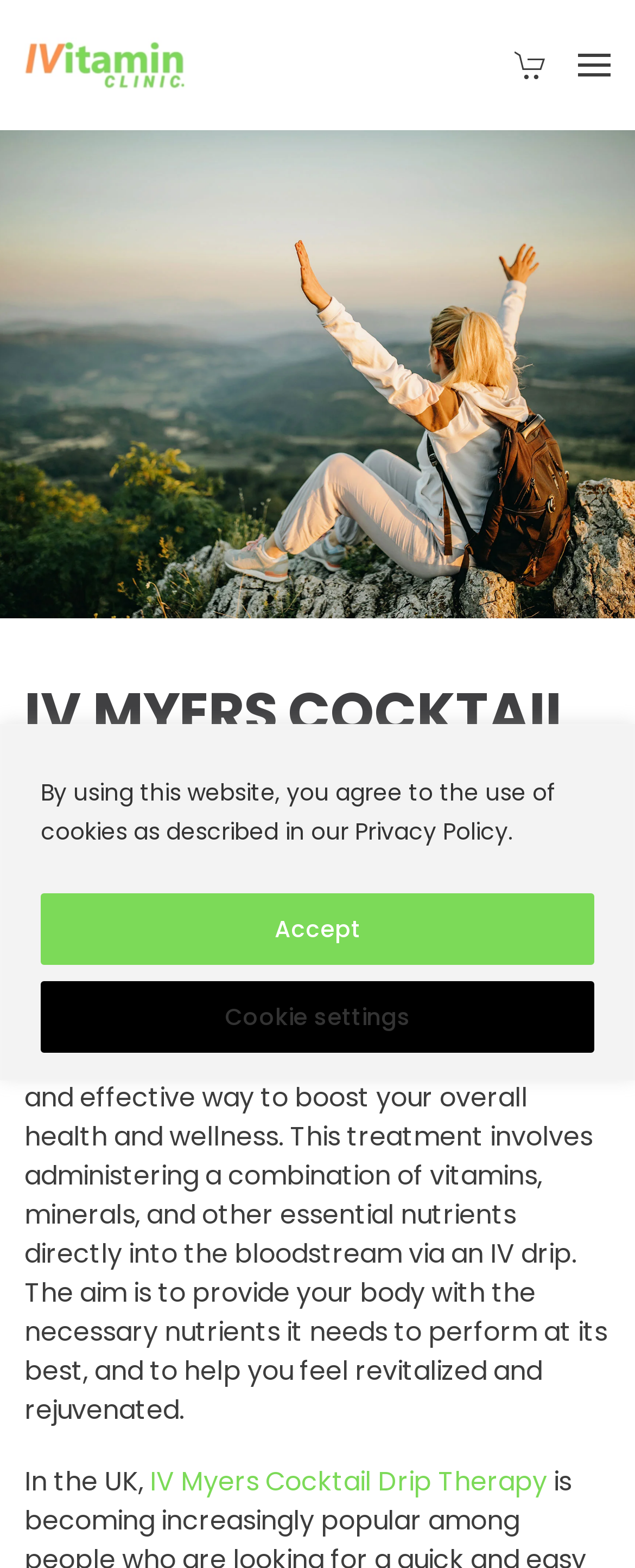Identify the bounding box coordinates of the region that needs to be clicked to carry out this instruction: "Open the menu". Provide these coordinates as four float numbers ranging from 0 to 1, i.e., [left, top, right, bottom].

[0.91, 0.0, 0.962, 0.083]